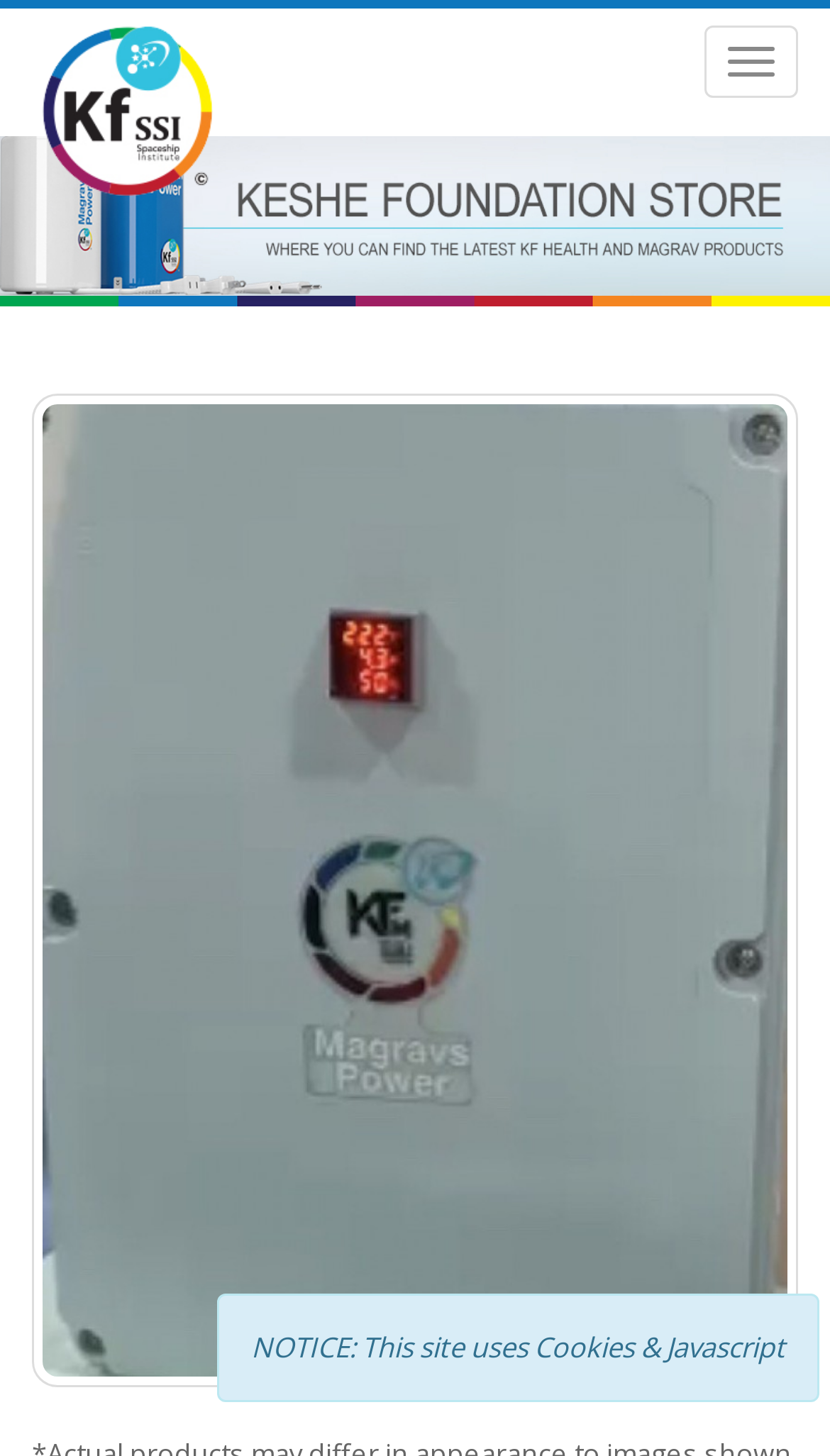Please provide a comprehensive answer to the question below using the information from the image: What is the empty space at the top of the page?

The empty space at the top of the page is an image element with the description 'spacer.png' at coordinates [0.0, 0.02, 0.003, 0.022], which suggests that it is a spacer image used for layout purposes.